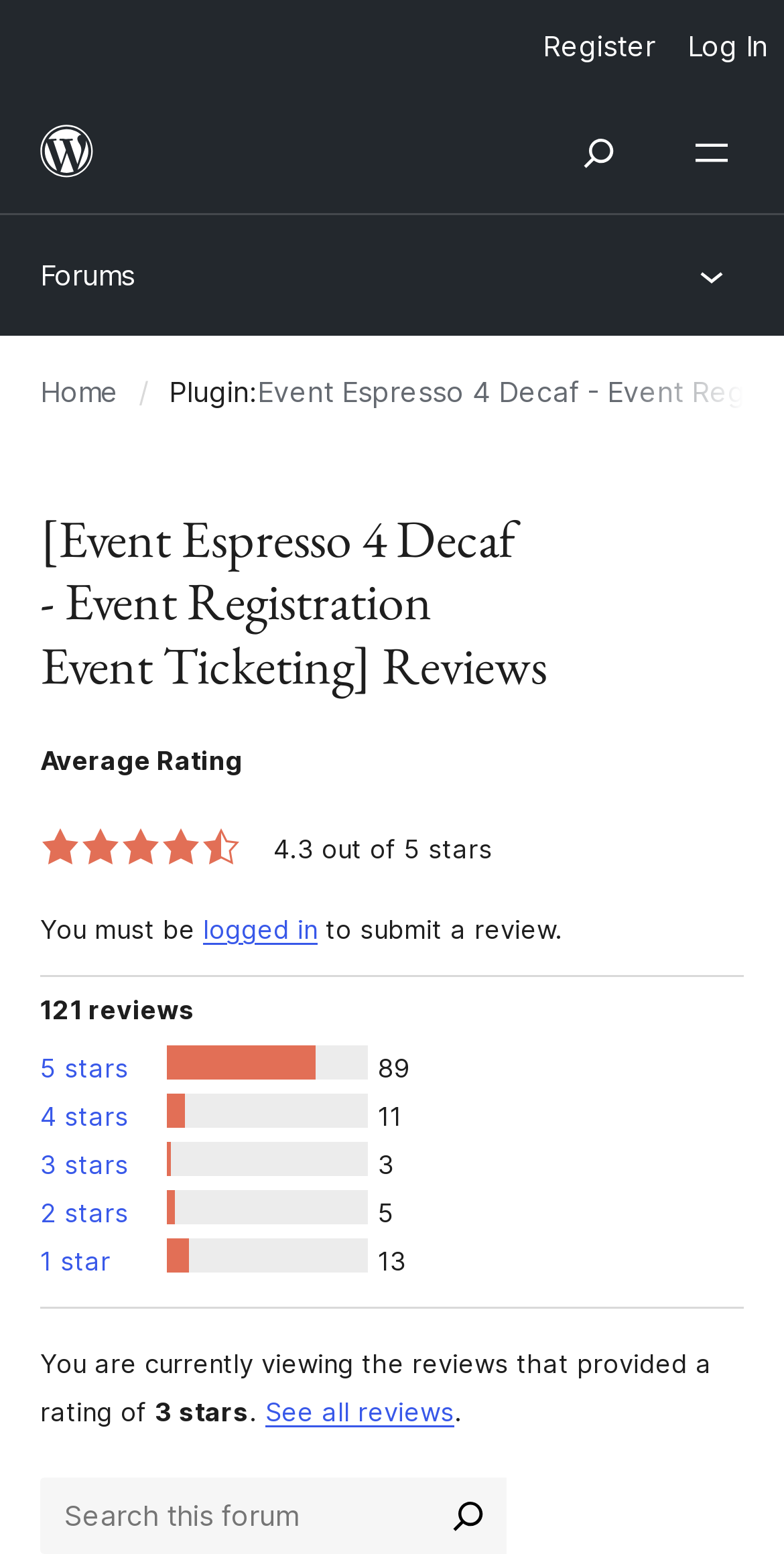Use the details in the image to answer the question thoroughly: 
What is the average rating of this plugin?

I found the average rating by looking at the text '4.3 out of 5 stars' which is located below the plugin name and above the review statistics.